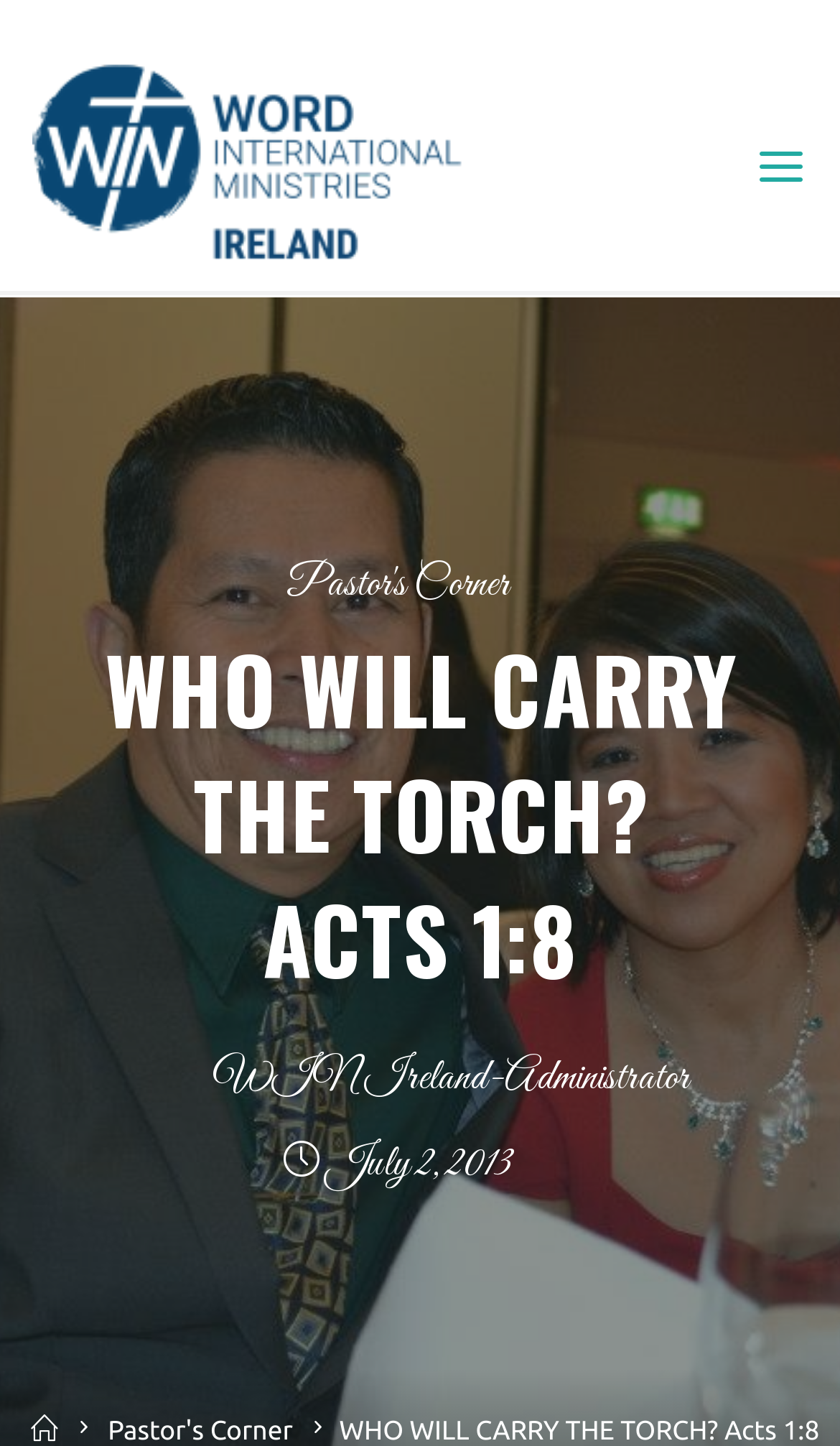What section of the website is this?
Please provide a detailed and comprehensive answer to the question.

The section of the website is indicated by a link on the page, which suggests that this is a sermon or message from the pastor.